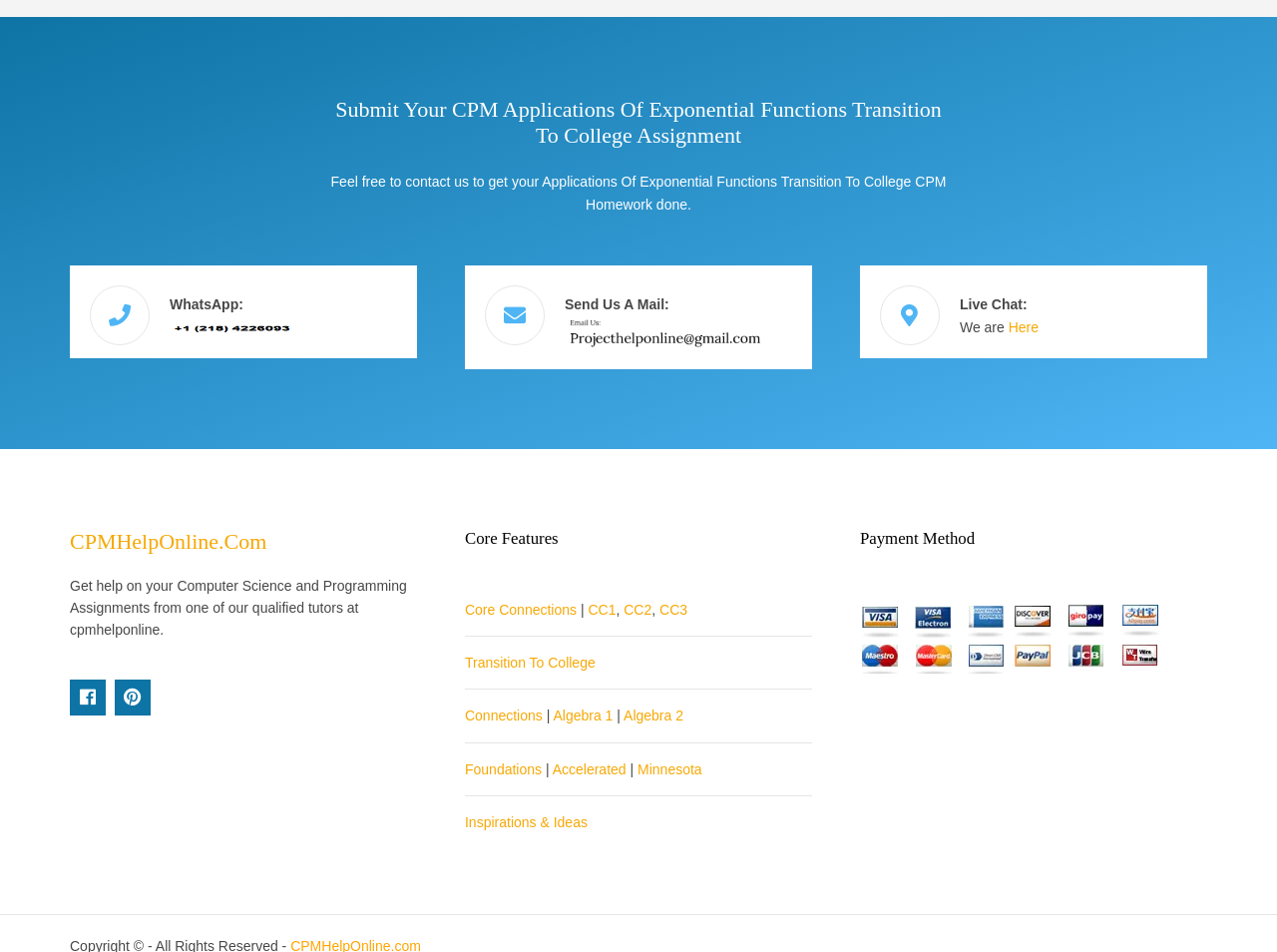What is the purpose of the 'Transition To College' link?
Answer the question with a detailed and thorough explanation.

The link 'Transition To College' is likely related to CPM resources or services specifically designed for students transitioning to college. The context of the link, which is listed alongside other CPM-related links, suggests that it provides resources or support for students making this transition.